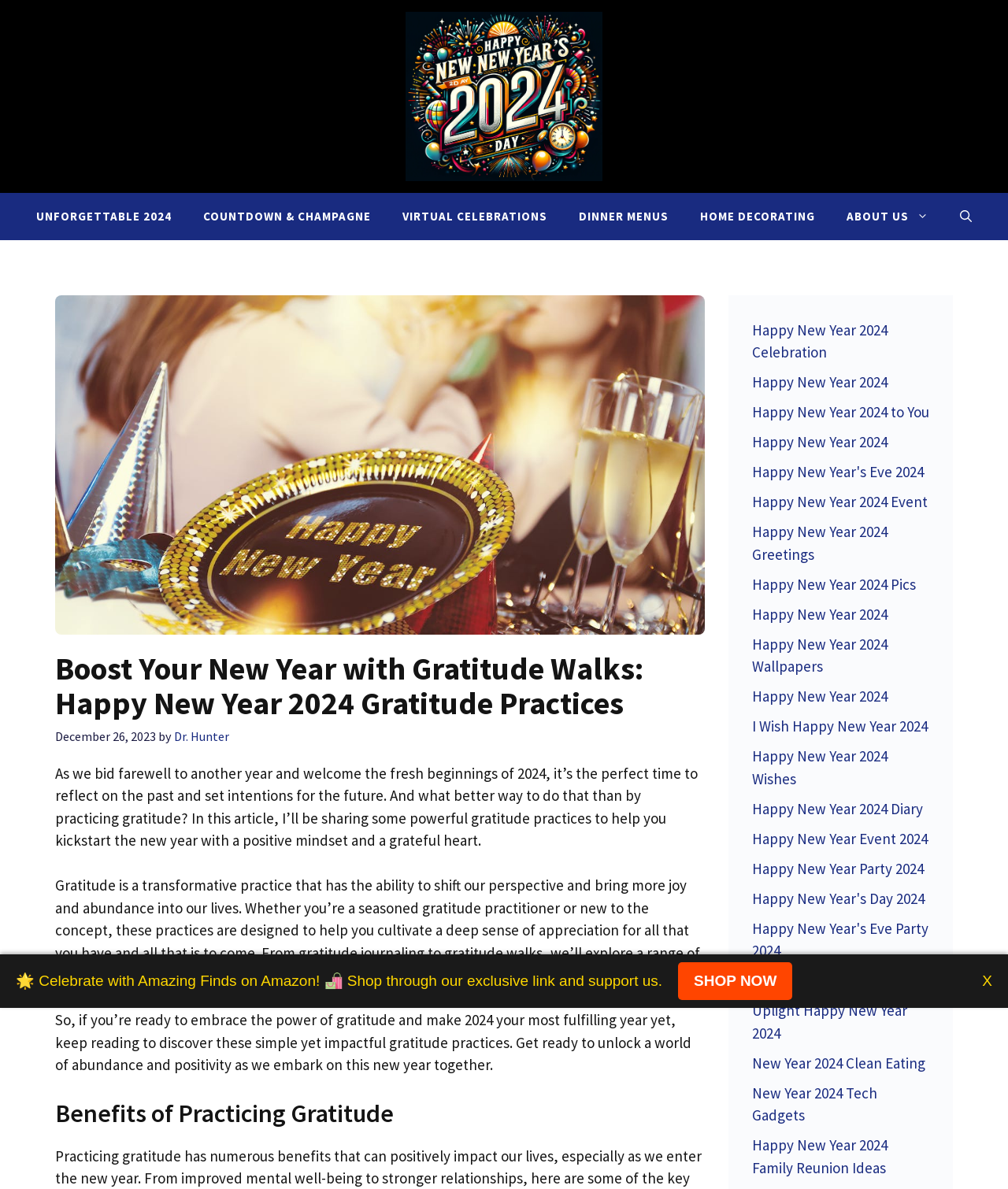Based on the element description: "Happy New Year 2024", identify the bounding box coordinates for this UI element. The coordinates must be four float numbers between 0 and 1, listed as [left, top, right, bottom].

[0.746, 0.508, 0.88, 0.524]